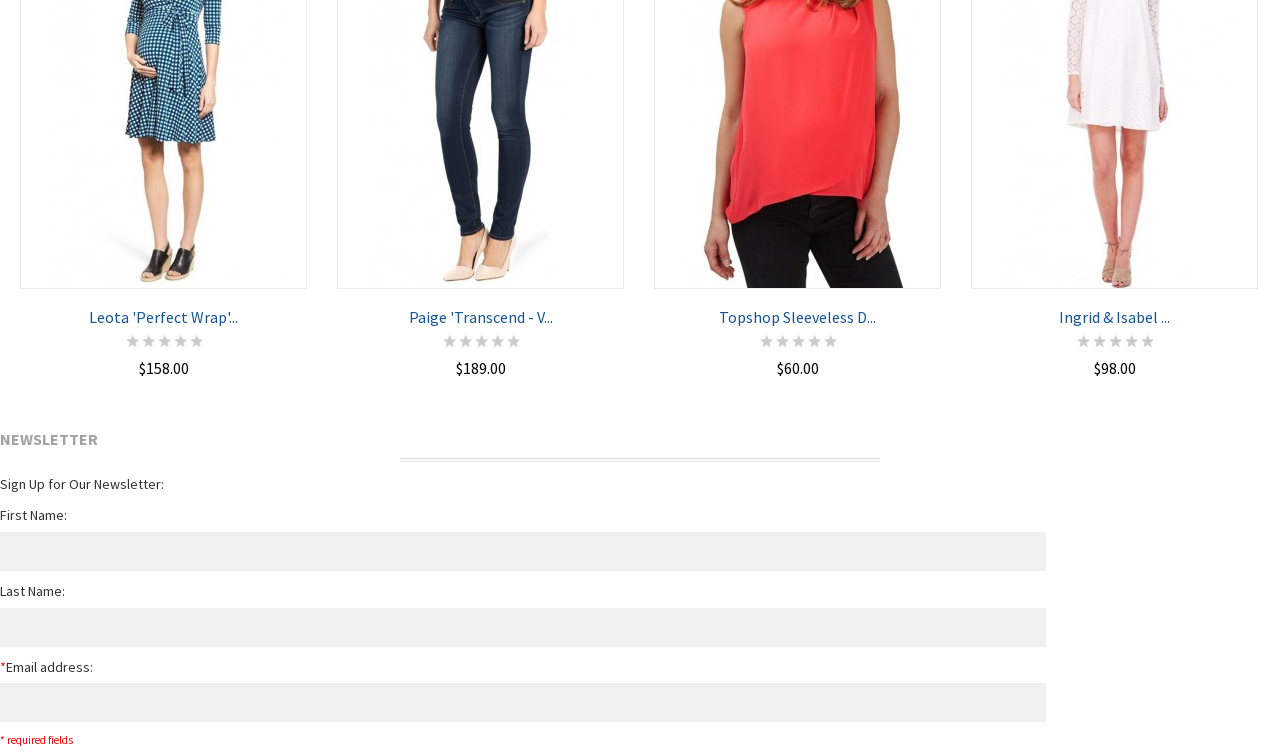Please specify the bounding box coordinates of the clickable section necessary to execute the following command: "Enter first name".

[0.0, 0.705, 0.817, 0.756]